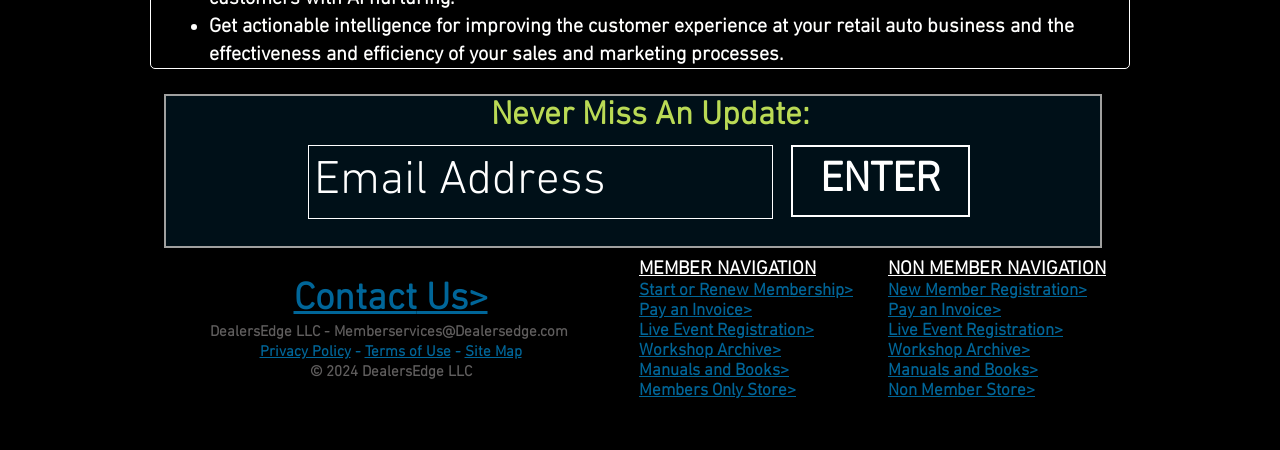Show the bounding box coordinates for the element that needs to be clicked to execute the following instruction: "Contact us". Provide the coordinates in the form of four float numbers between 0 and 1, i.e., [left, top, right, bottom].

[0.229, 0.616, 0.325, 0.716]